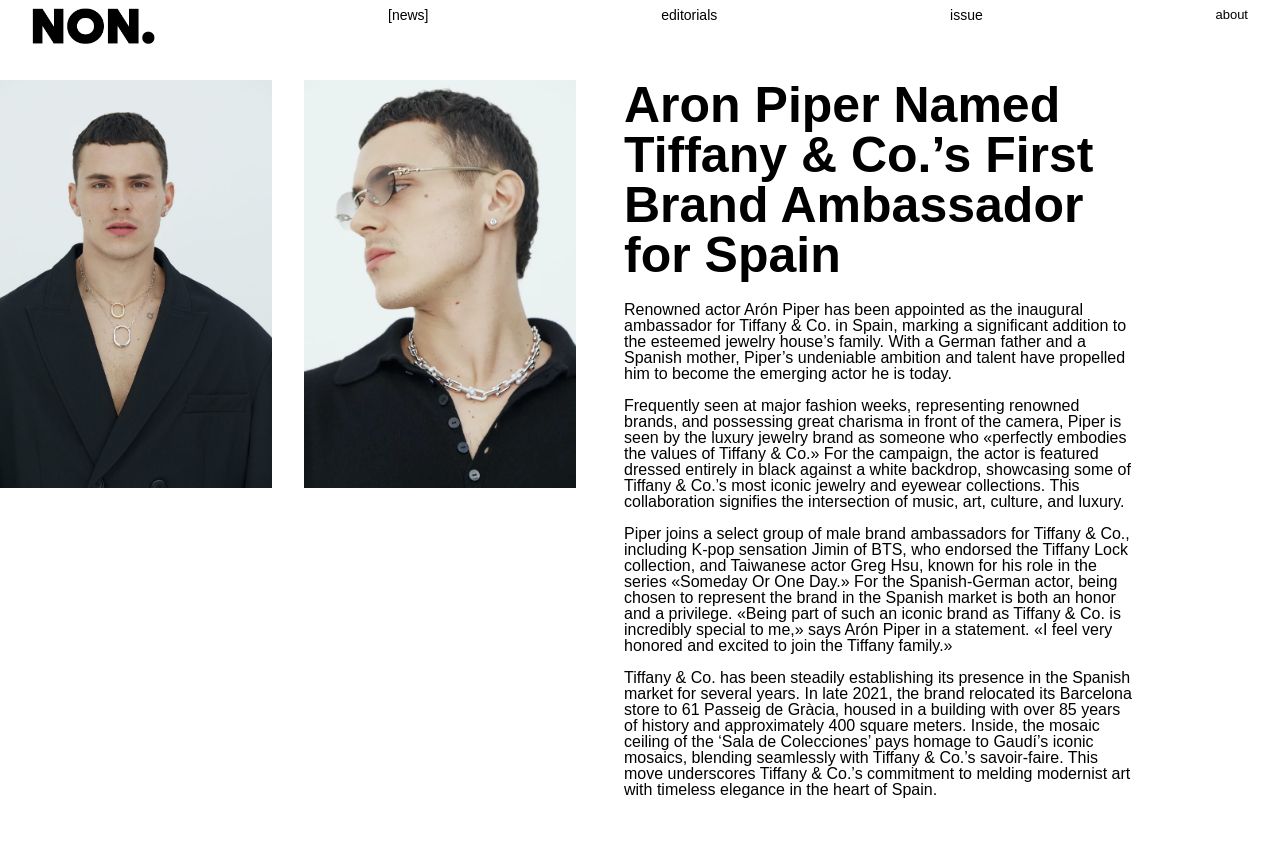What is the color of the backdrop in the campaign featuring Aron Piper?
Refer to the image and provide a concise answer in one word or phrase.

White